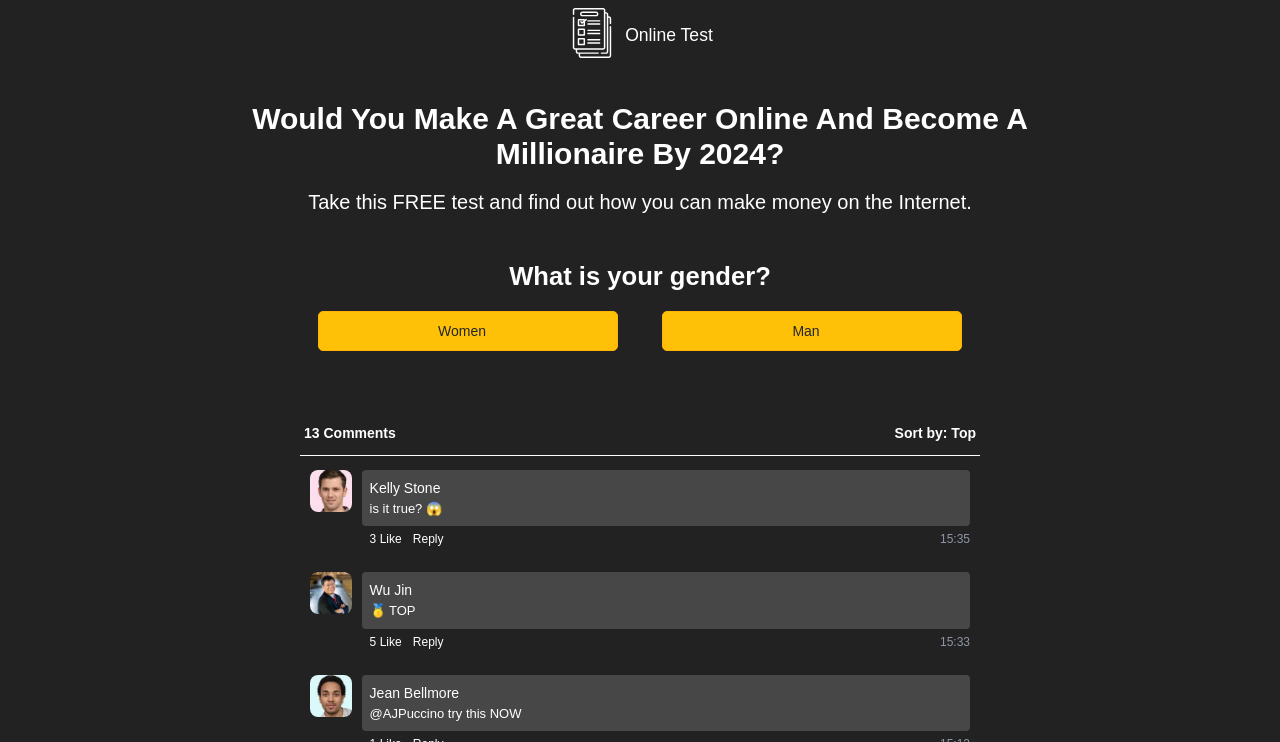Reply to the question with a single word or phrase:
What is the time of the comment by Wu Jin?

15:35